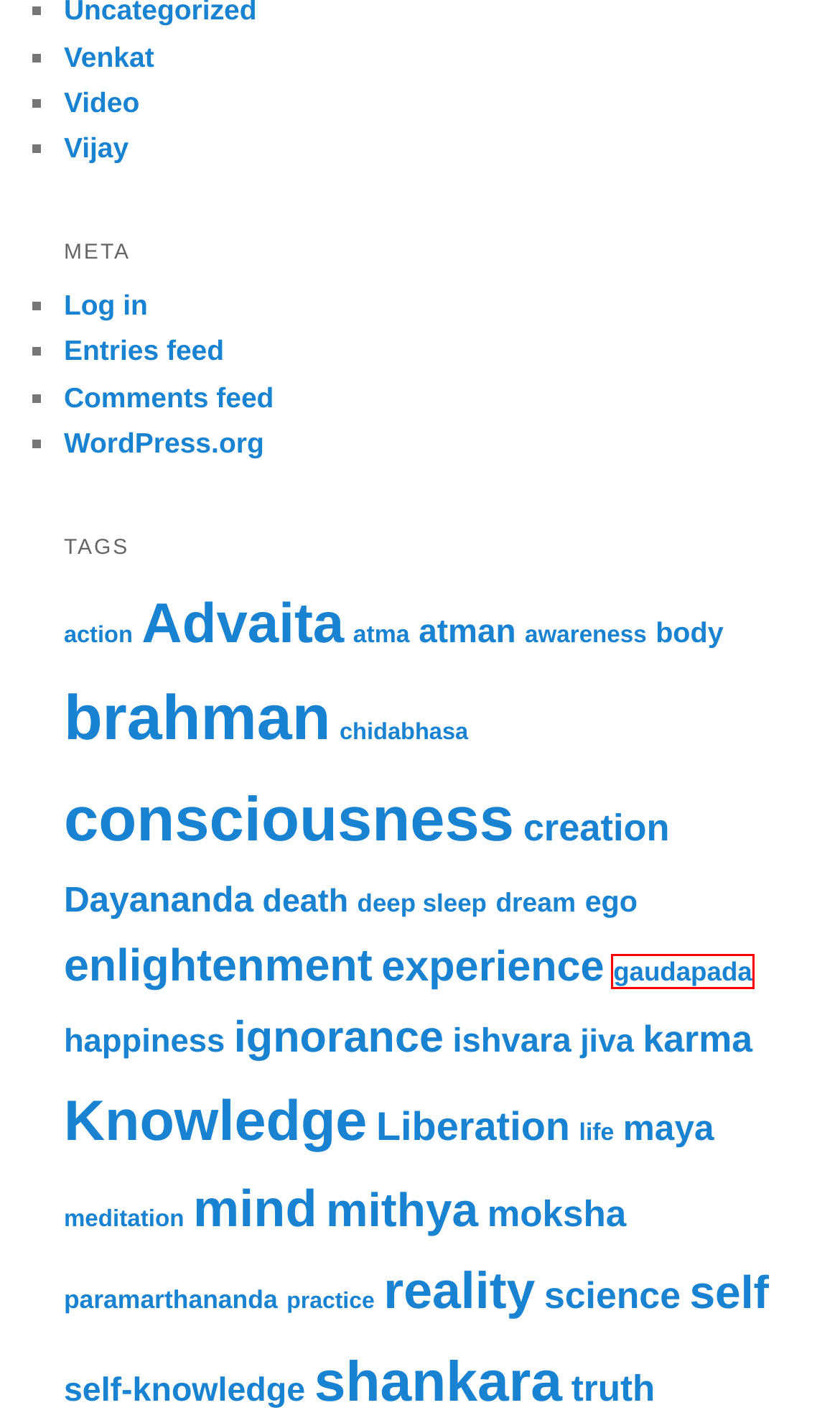You are given a screenshot depicting a webpage with a red bounding box around a UI element. Select the description that best corresponds to the new webpage after clicking the selected element. Here are the choices:
A. Venkat | Advaita Vision
B. awareness | Advaita Vision
C. experience | Advaita Vision
D. gaudapada | Advaita Vision
E. deep sleep | Advaita Vision
F. meditation | Advaita Vision
G. enlightenment | Advaita Vision
H. Dayananda | Advaita Vision

D